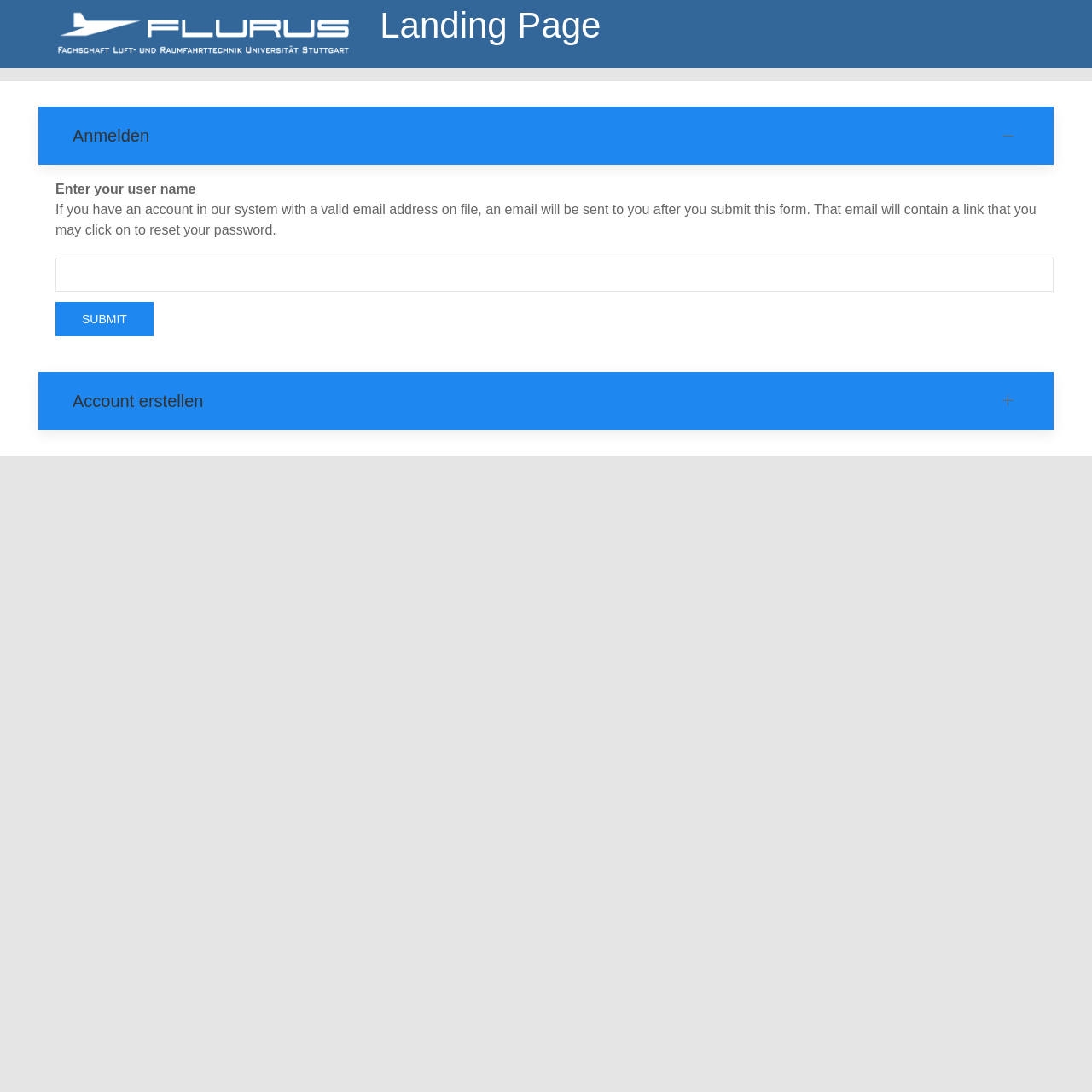What is the required information to reset a password?
Based on the visual, give a brief answer using one word or a short phrase.

User name